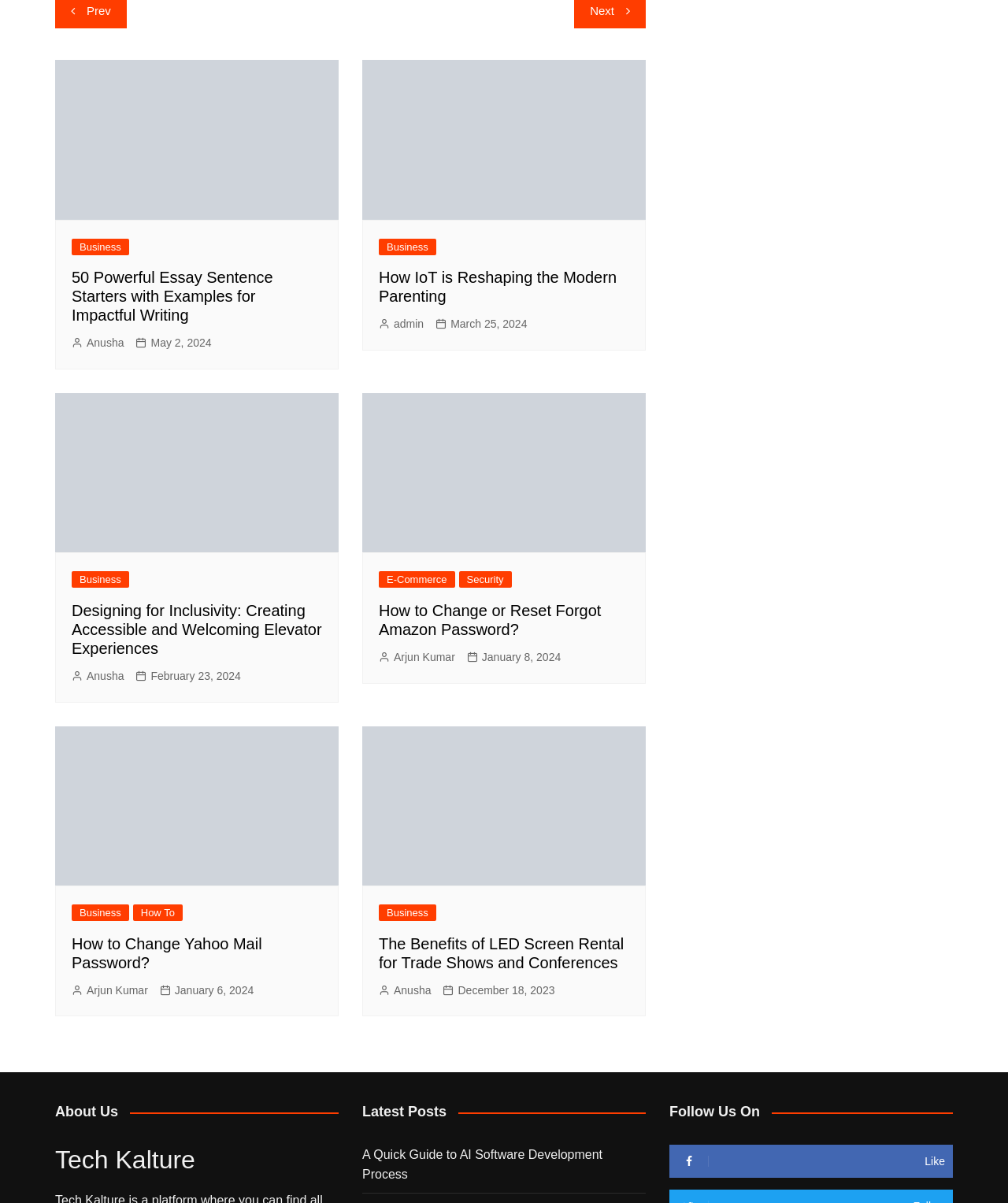Use a single word or phrase to answer the question: 
What is the topic of the last article?

LED Screen Rental